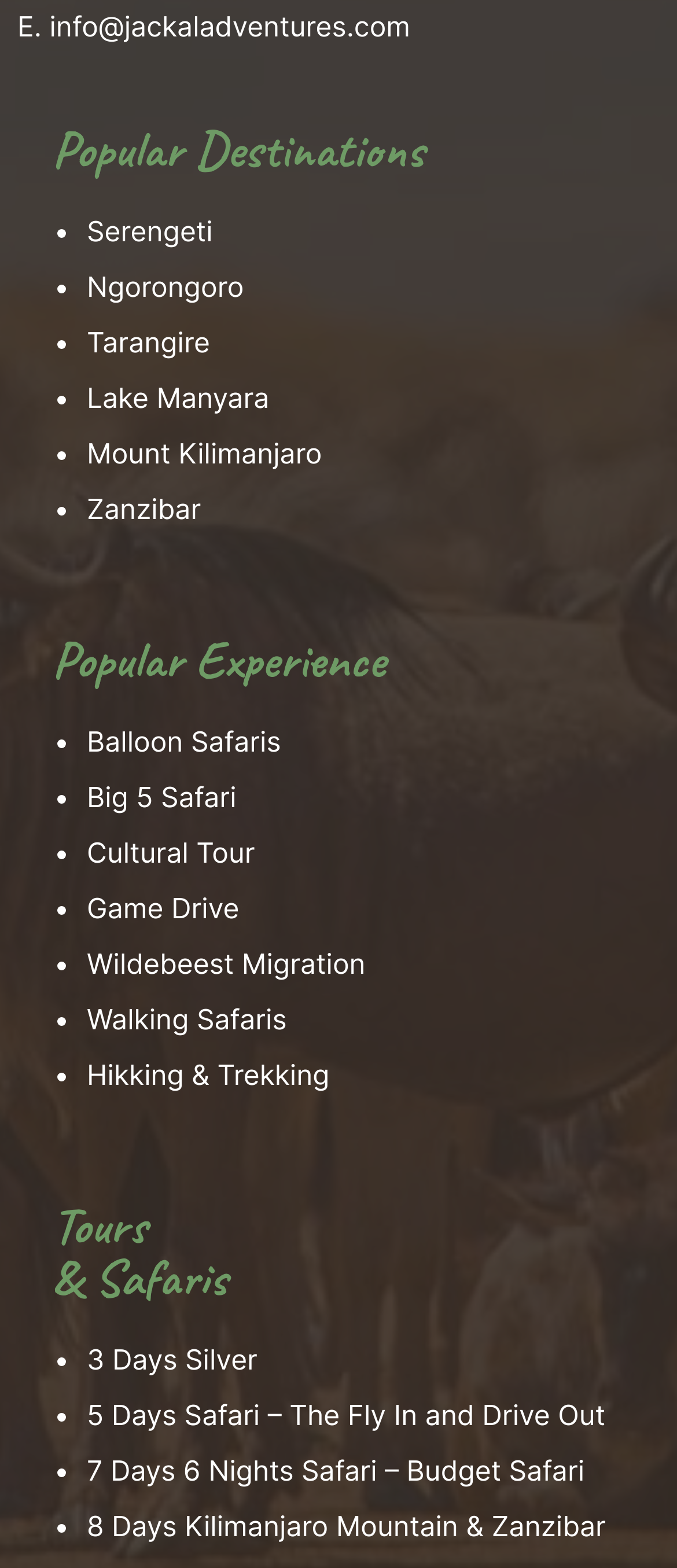Locate the bounding box coordinates of the clickable element to fulfill the following instruction: "Learn about Balloon Safaris". Provide the coordinates as four float numbers between 0 and 1 in the format [left, top, right, bottom].

[0.128, 0.461, 0.415, 0.483]